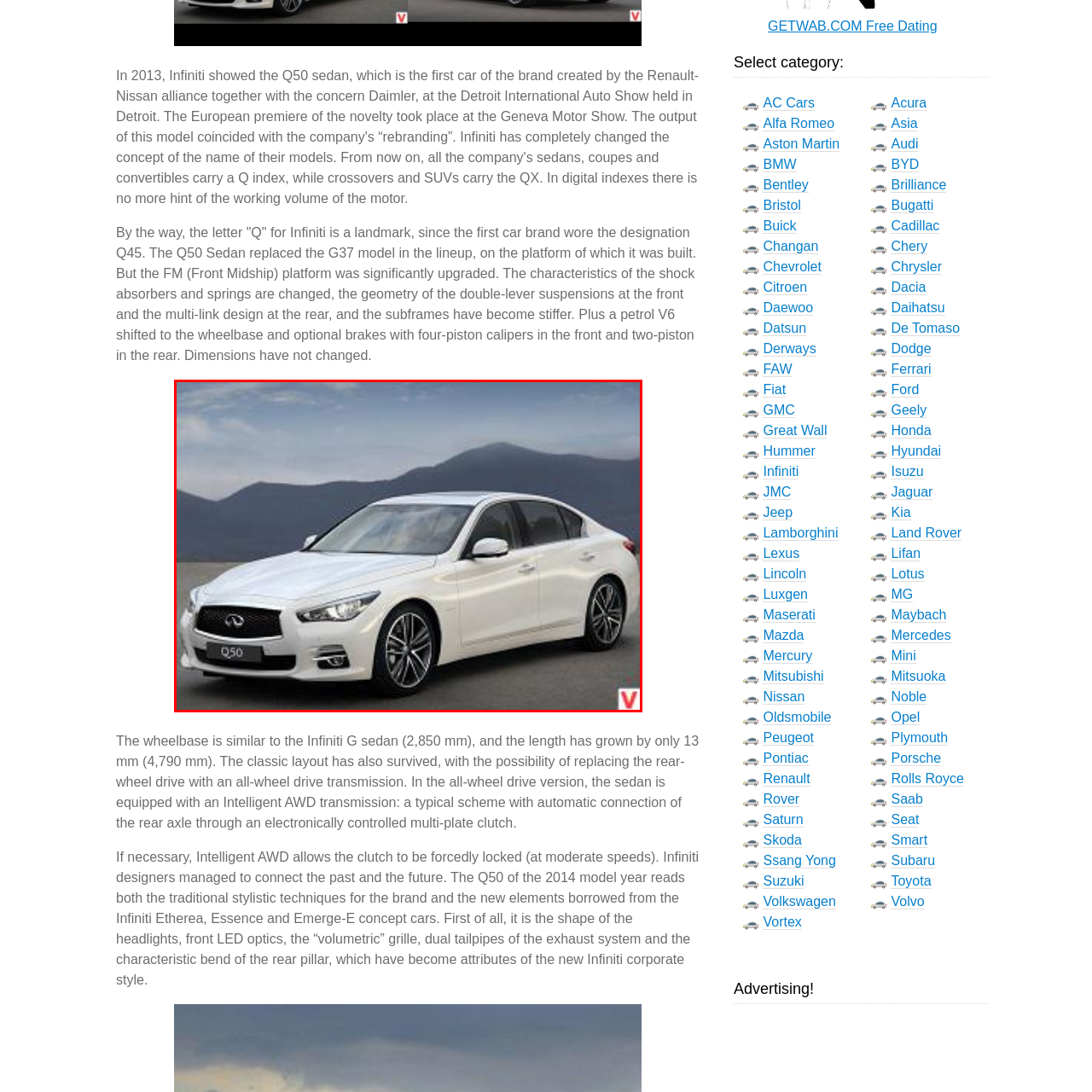Please examine the highlighted section of the image enclosed in the red rectangle and provide a comprehensive answer to the following question based on your observation: What is the Infiniti emblem located on?

According to the caption, the Infiniti emblem is 'adorned' on the front grille of the car, indicating its location.